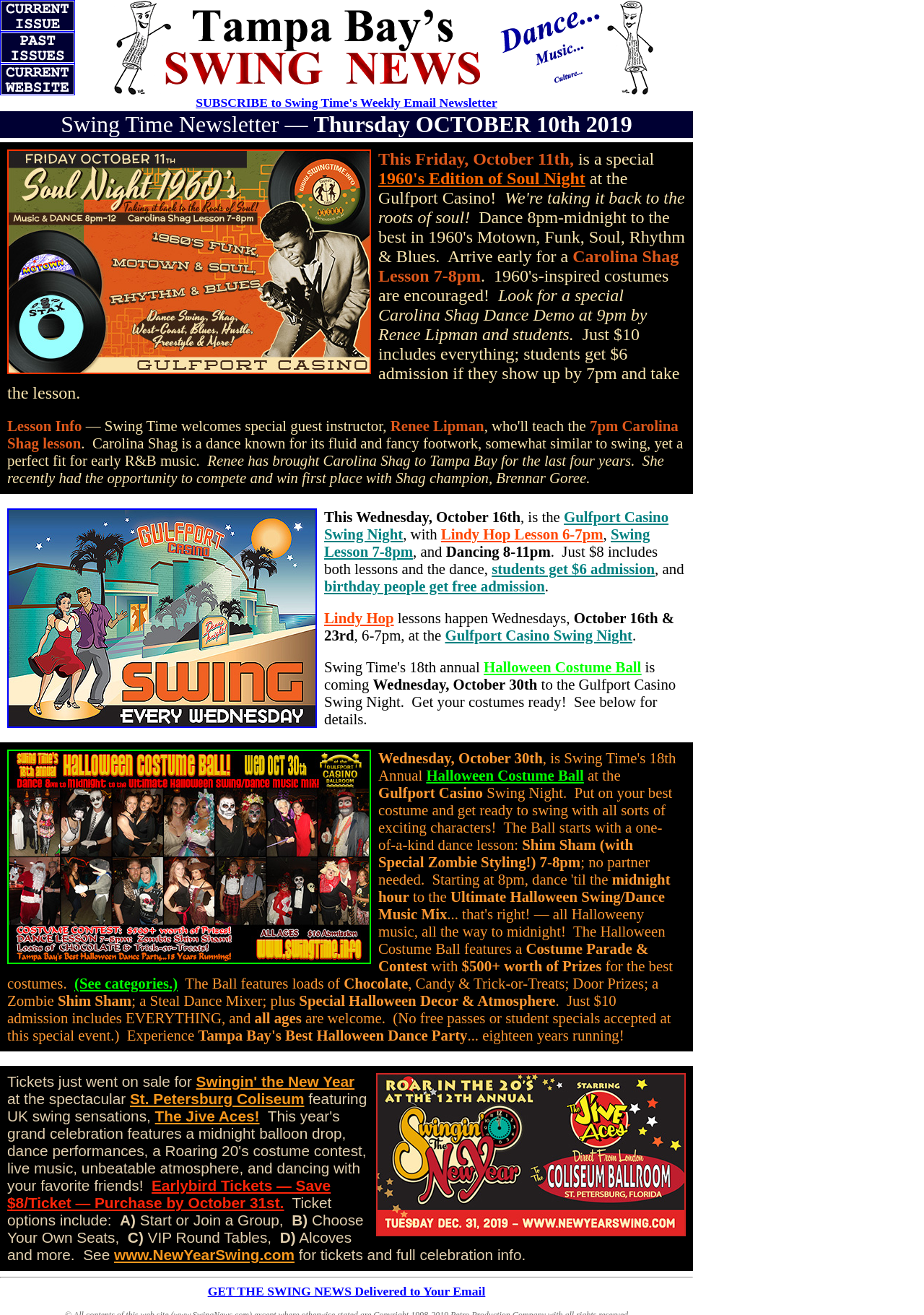Can you specify the bounding box coordinates of the area that needs to be clicked to fulfill the following instruction: "Learn more about 1960's Edition of Soul Night"?

[0.409, 0.129, 0.633, 0.143]